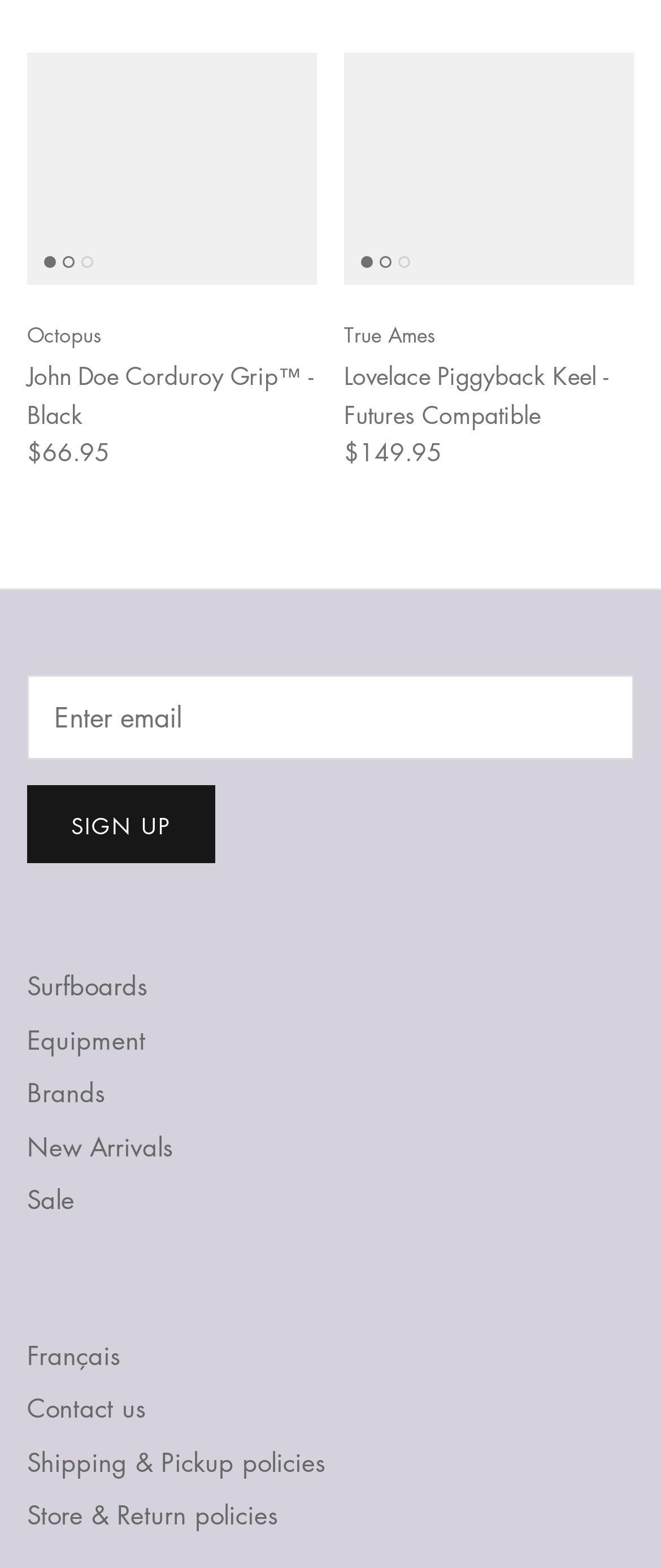Determine the bounding box coordinates for the region that must be clicked to execute the following instruction: "visit Code Book".

None